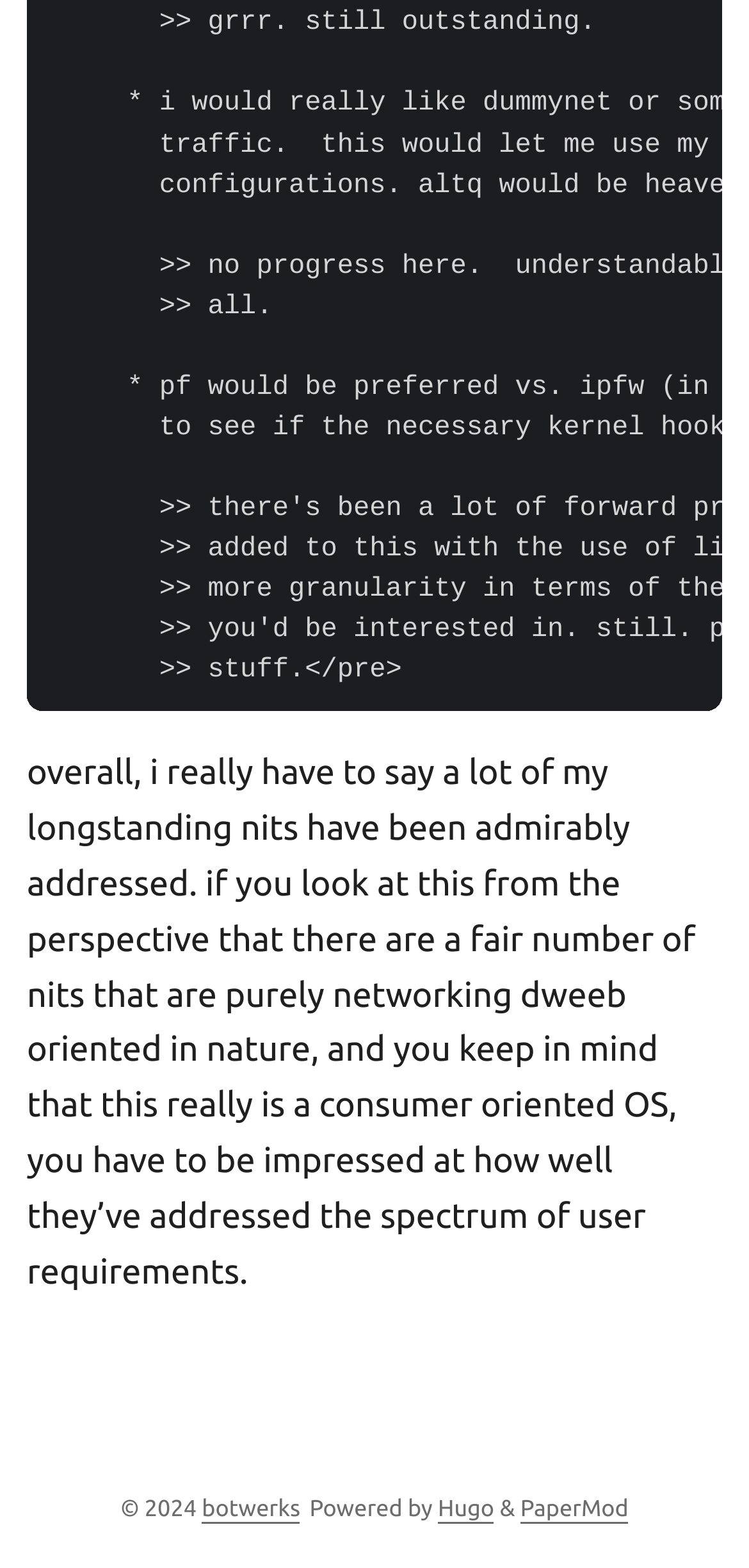Who is the copyright holder?
Using the visual information, reply with a single word or short phrase.

2024